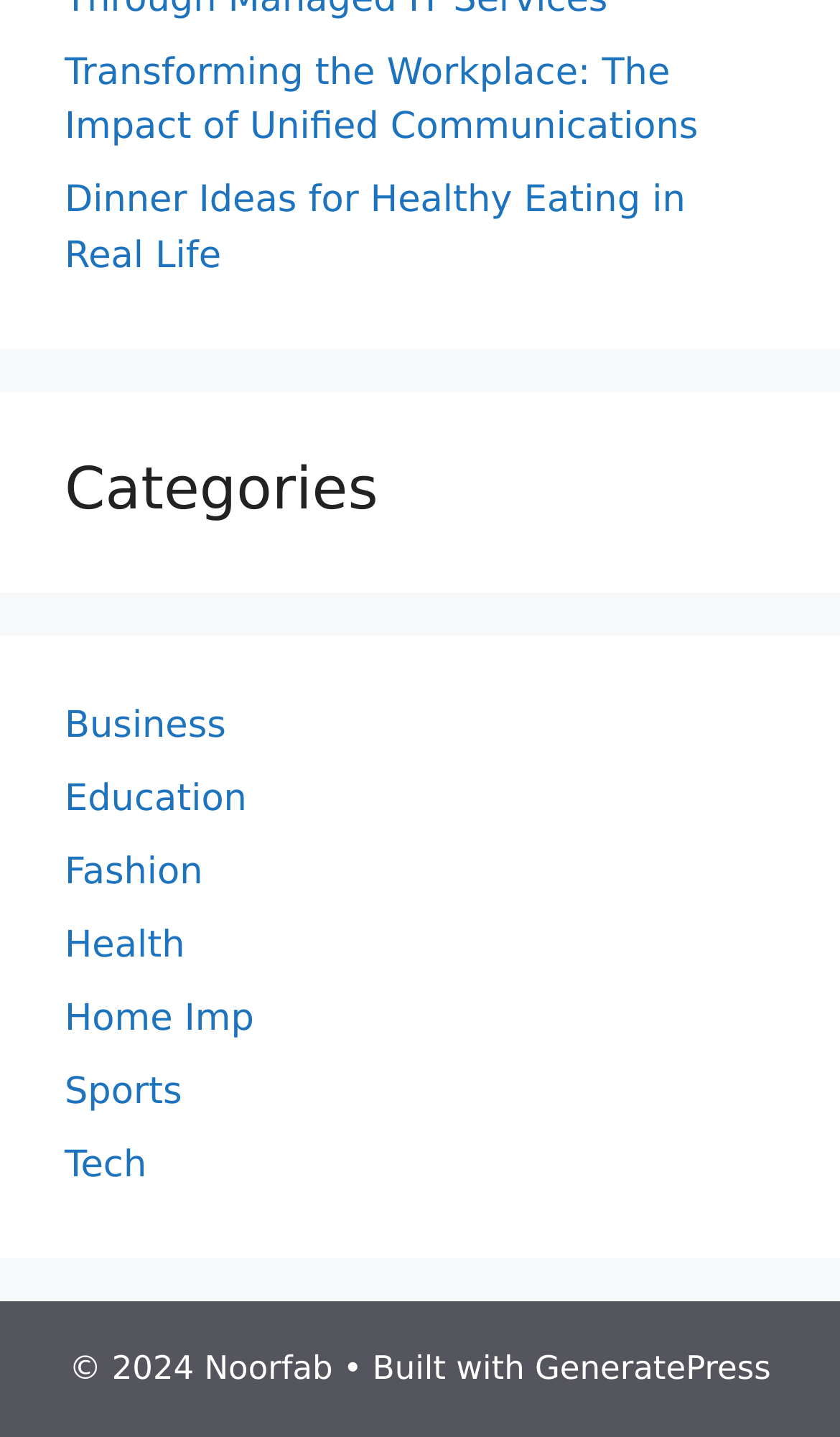Please locate the bounding box coordinates for the element that should be clicked to achieve the following instruction: "Visit the 'GeneratePress' website". Ensure the coordinates are given as four float numbers between 0 and 1, i.e., [left, top, right, bottom].

[0.637, 0.939, 0.918, 0.966]